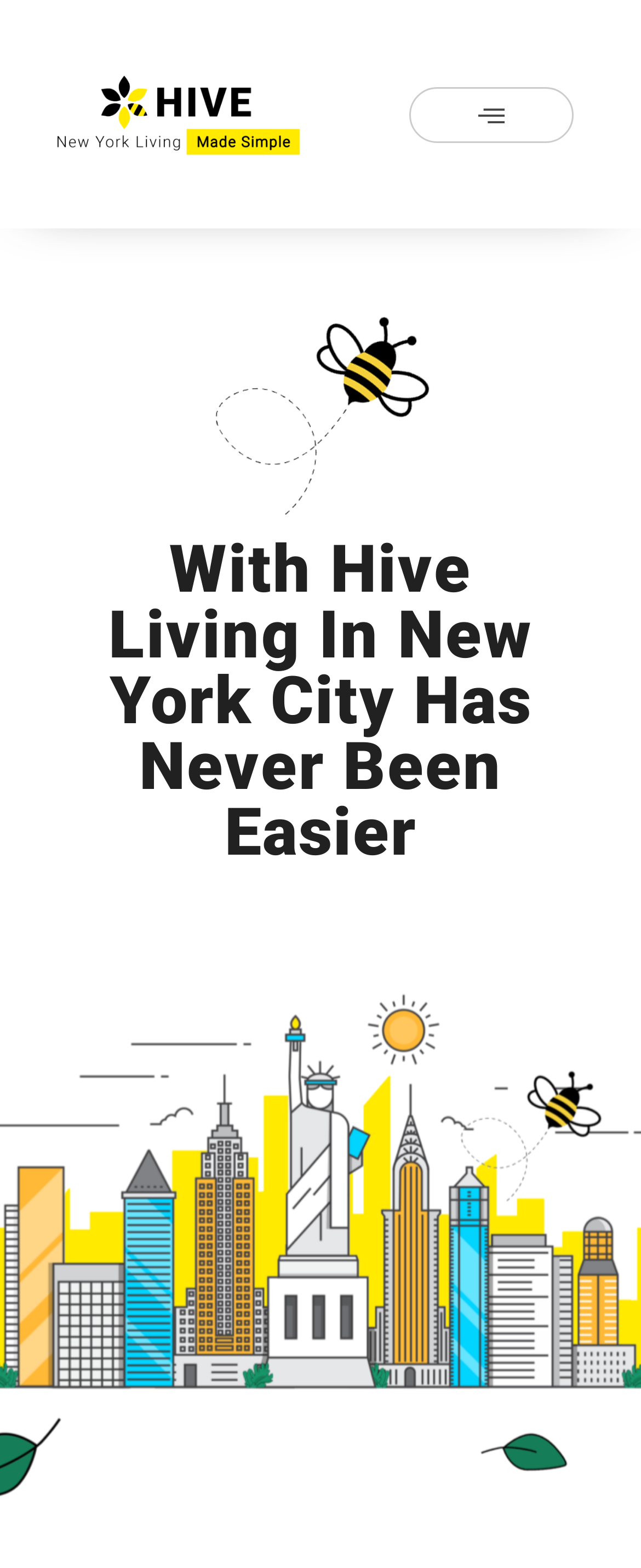Identify the main heading from the webpage and provide its text content.

With Hive Living In New York City Has Never Been Easier